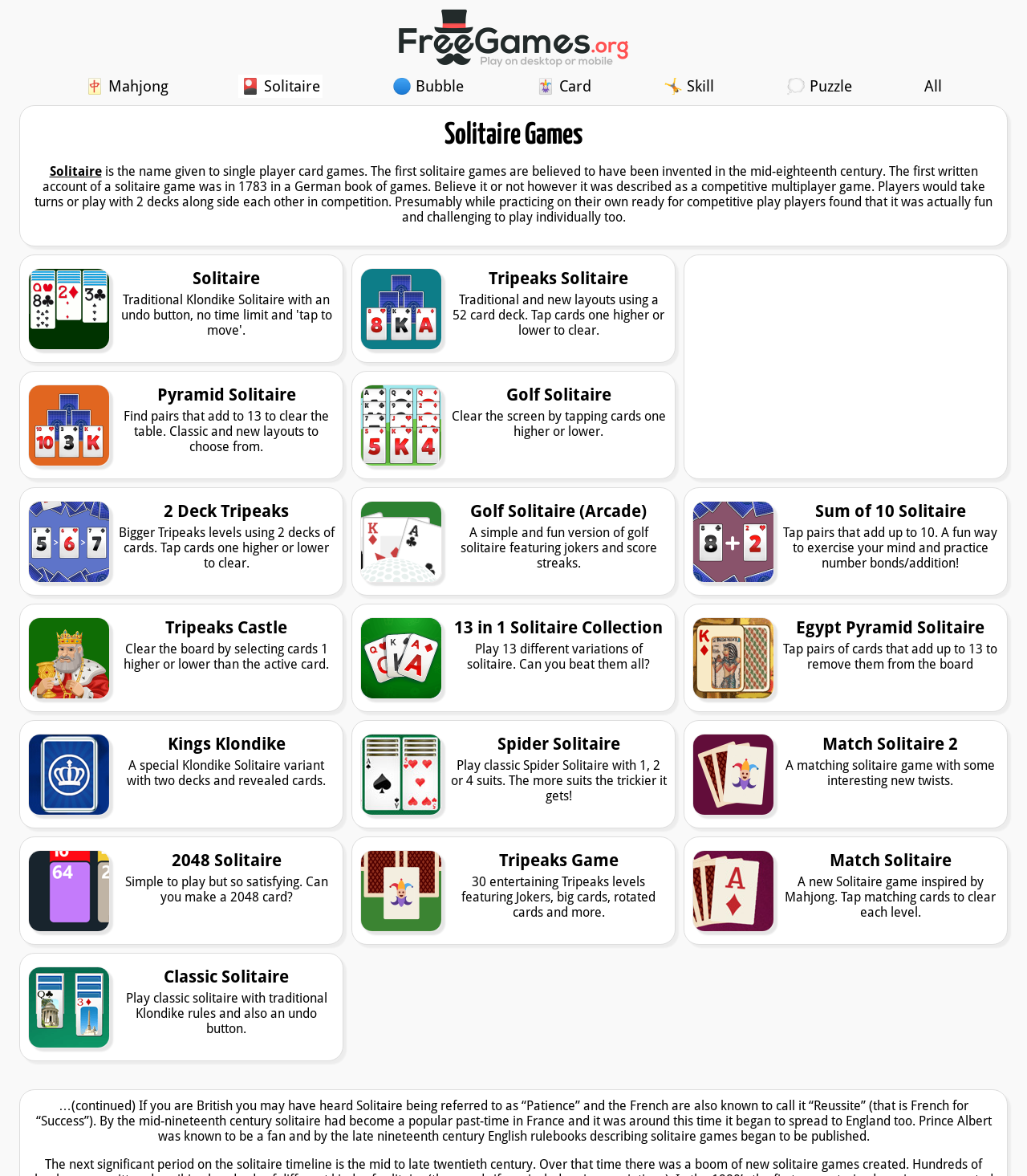Pinpoint the bounding box coordinates of the element to be clicked to execute the instruction: "Learn about the history of Solitaire".

[0.034, 0.139, 0.966, 0.191]